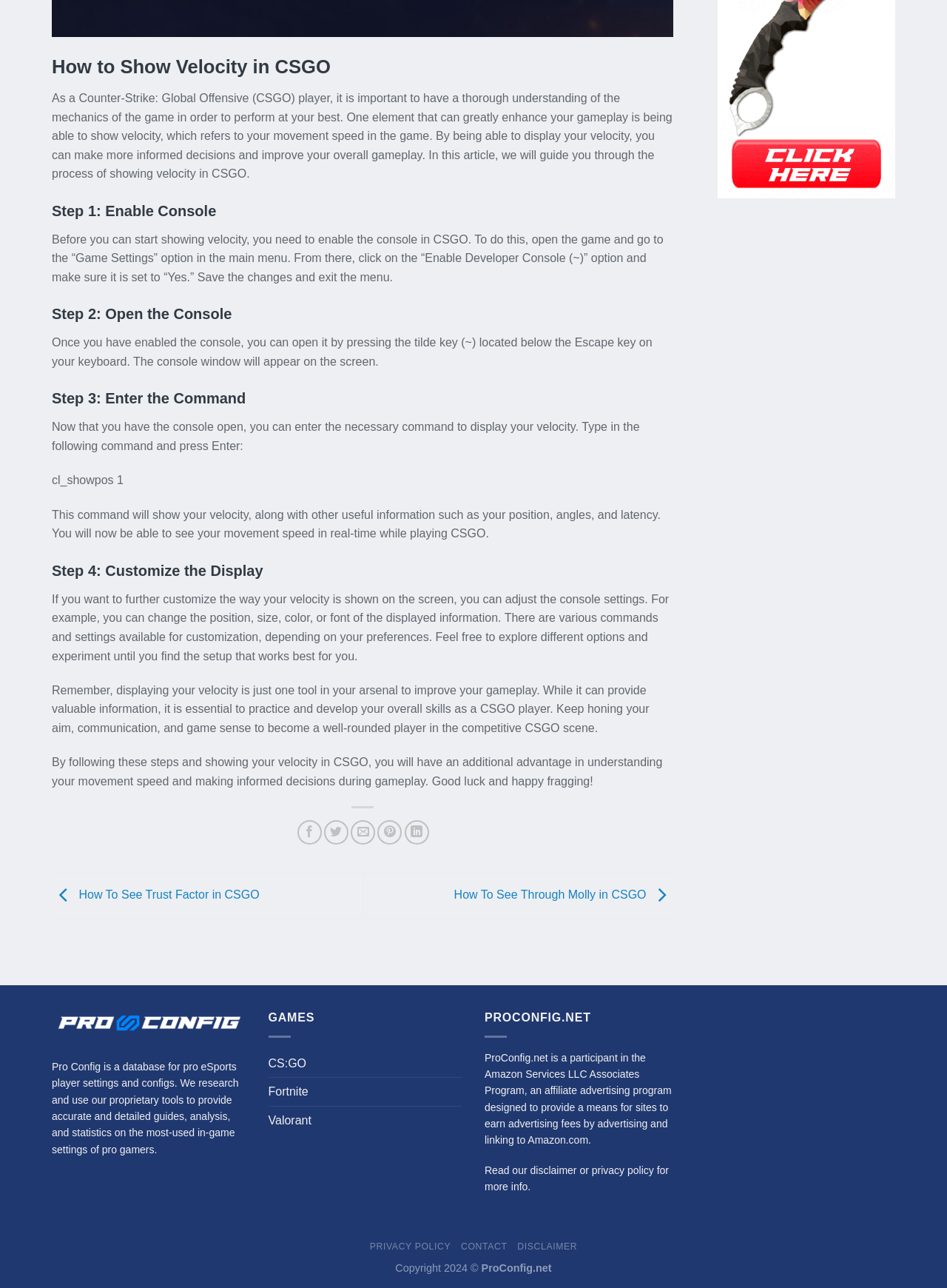Show the bounding box coordinates for the HTML element as described: "Contact".

[0.487, 0.964, 0.536, 0.972]